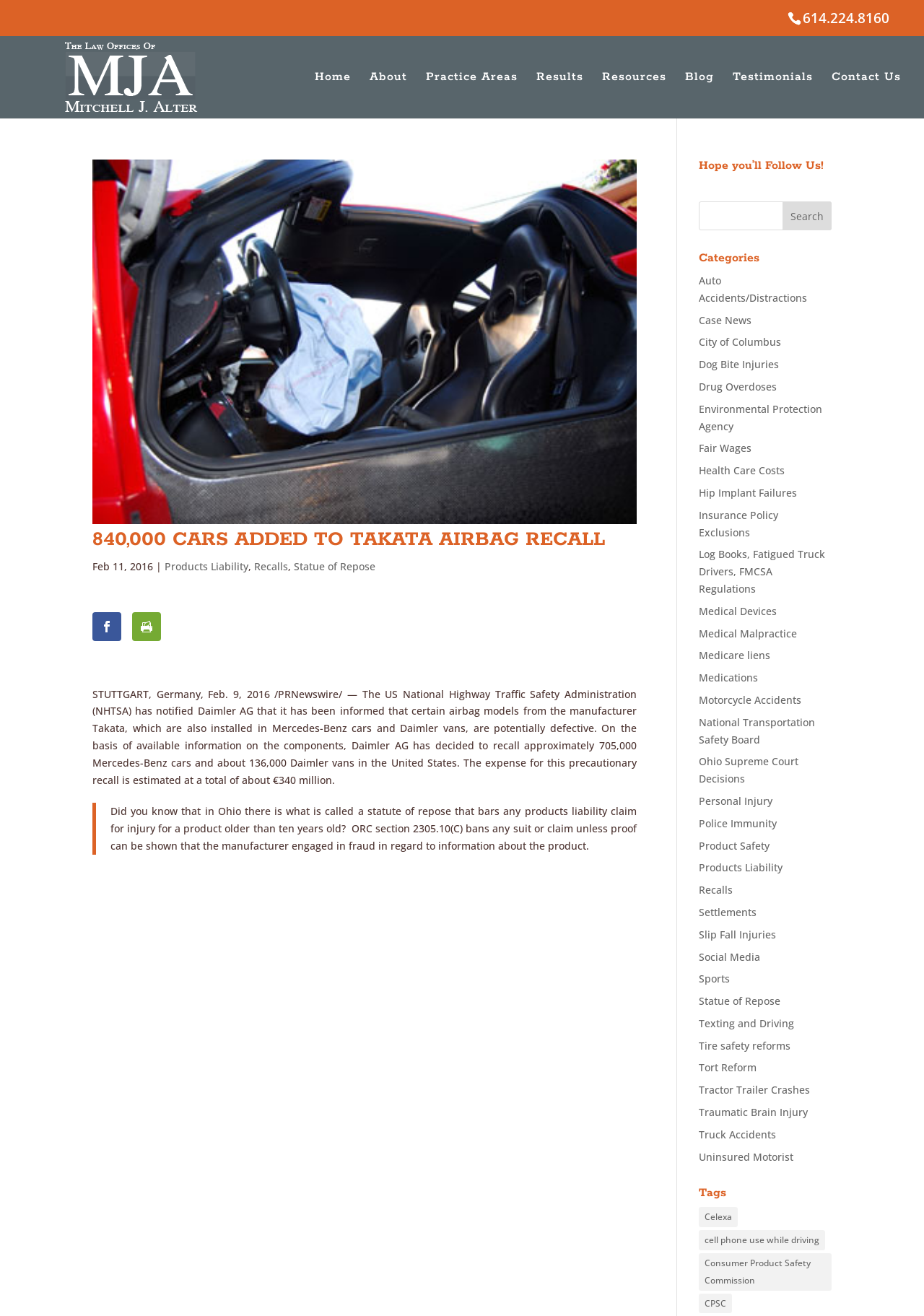Please determine the bounding box coordinates for the element that should be clicked to follow these instructions: "Follow the law office on social media".

[0.1, 0.465, 0.131, 0.487]